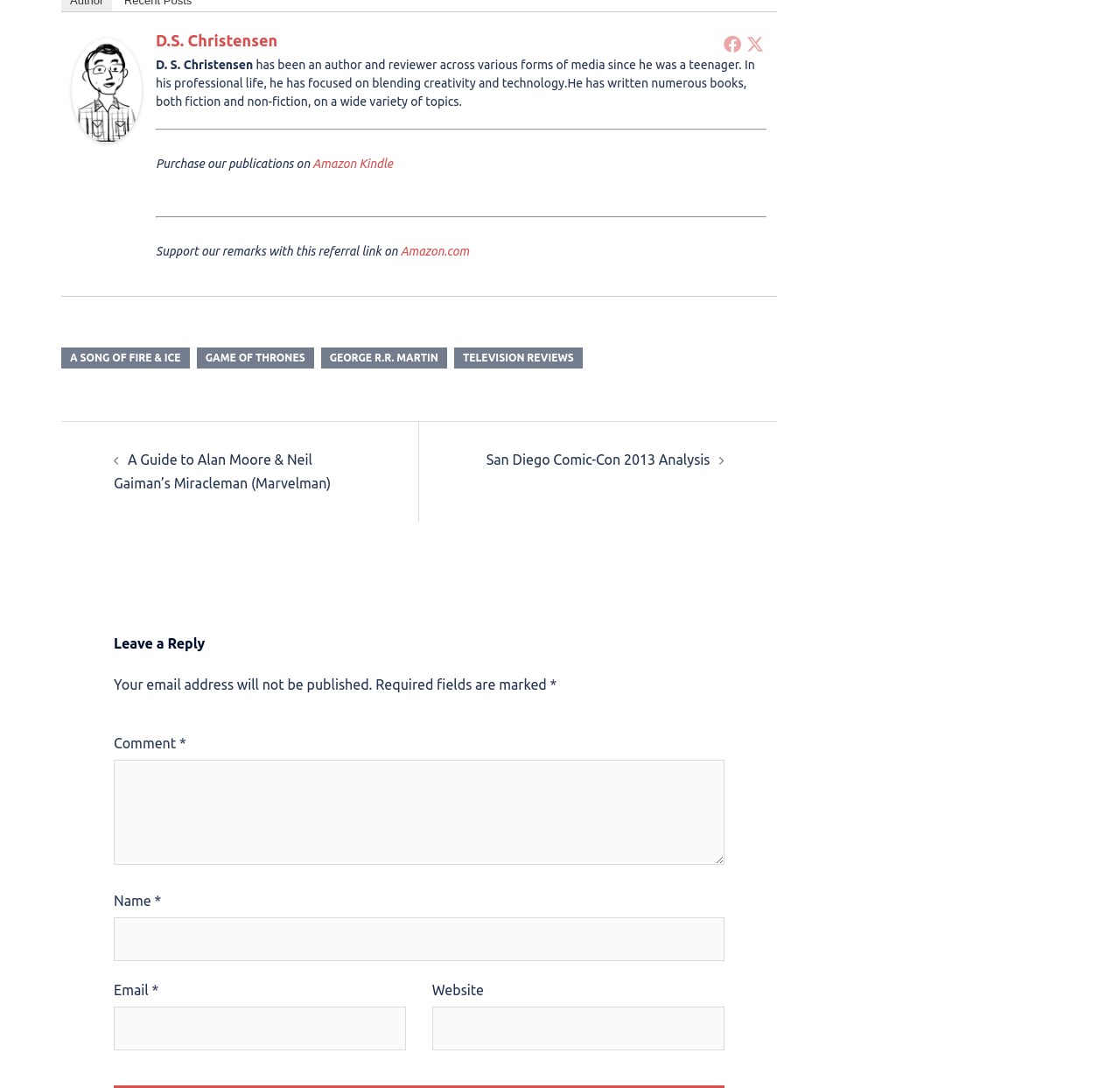Respond to the following question with a brief word or phrase:
What is the author's profession?

Blending creativity and technology